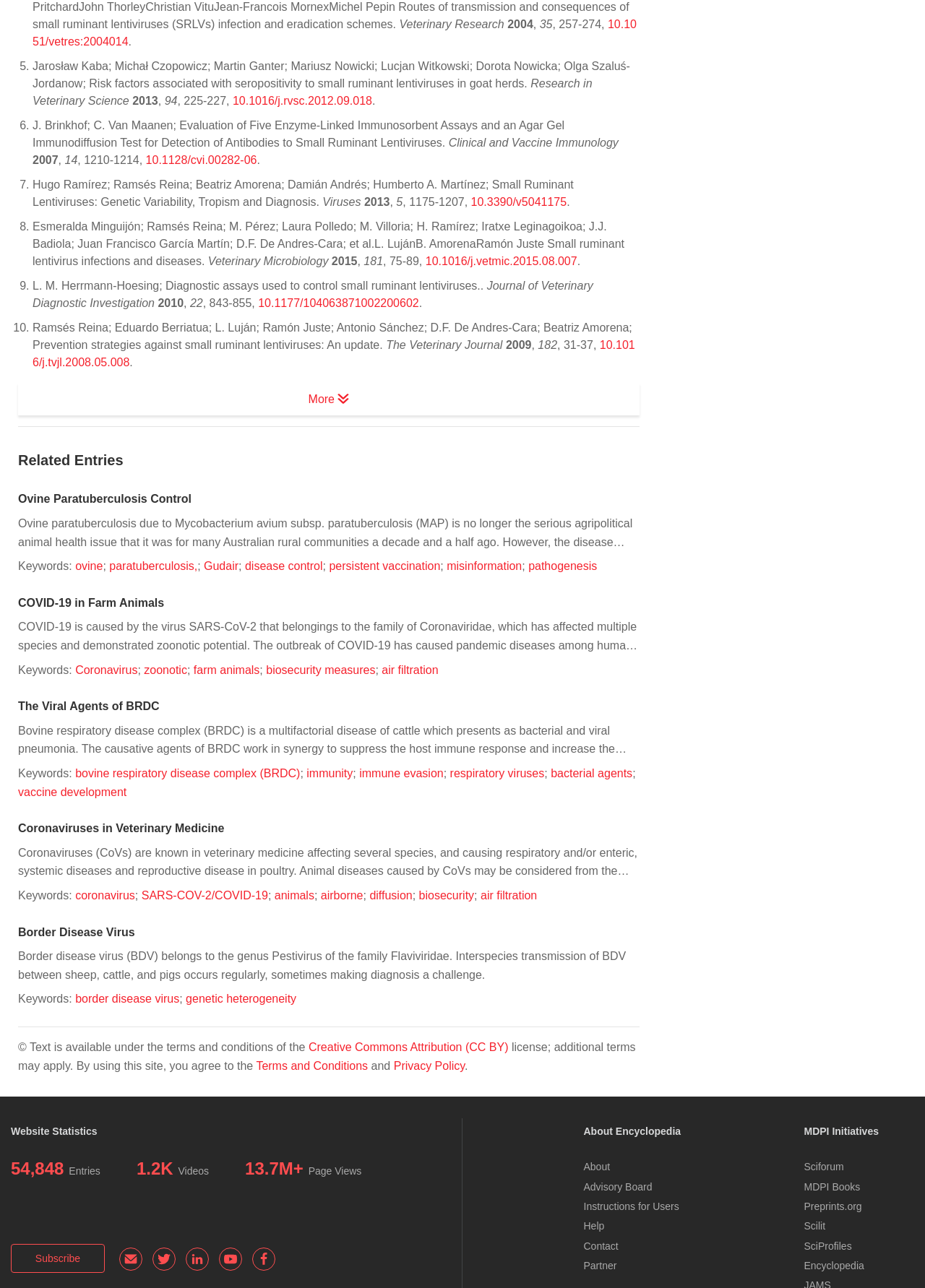What is the keyword related to the COVID-19 article?
Carefully analyze the image and provide a thorough answer to the question.

The keyword related to the COVID-19 article is 'Coronavirus', which can be found in the StaticText element with bounding box coordinates [0.081, 0.515, 0.149, 0.525] under the 'Keywords:' section.